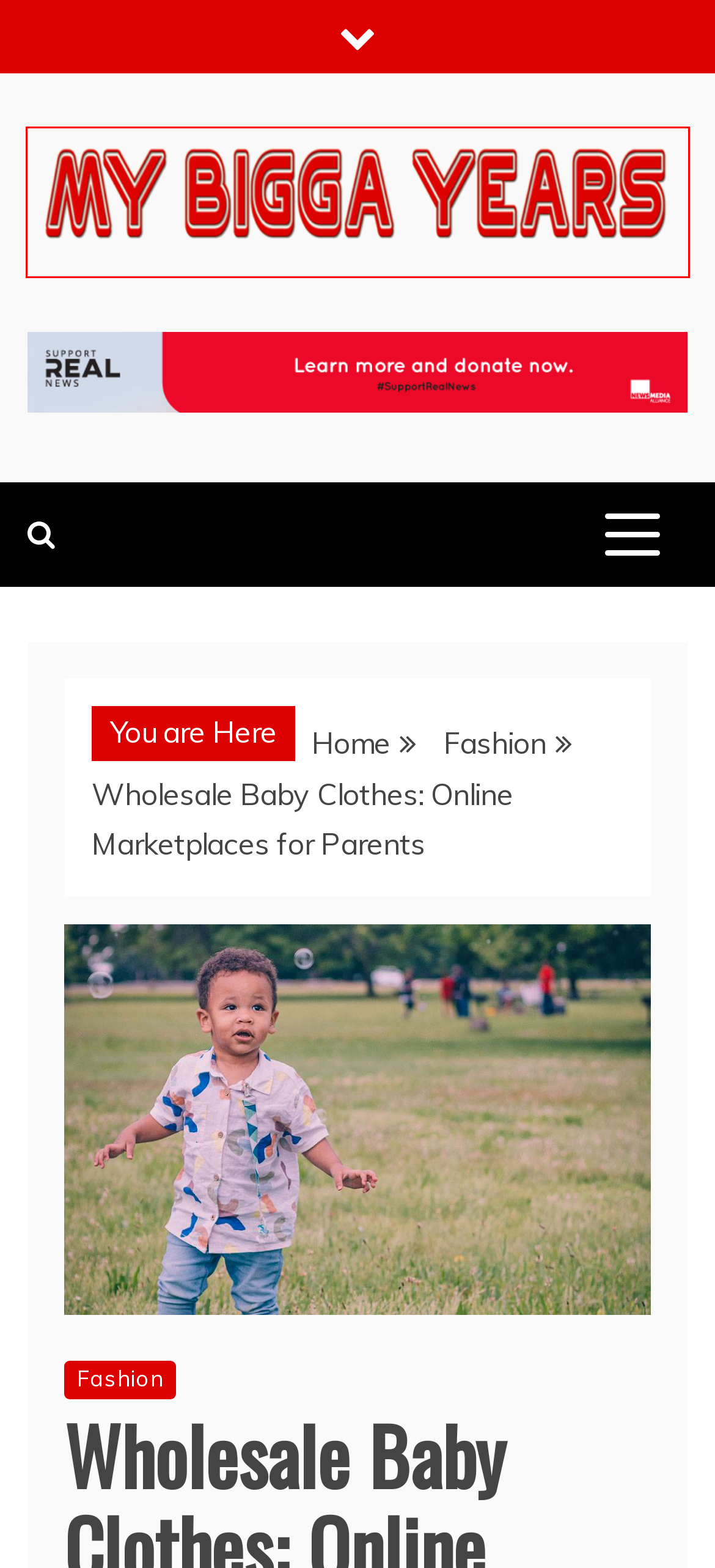Given a screenshot of a webpage featuring a red bounding box, identify the best matching webpage description for the new page after the element within the red box is clicked. Here are the options:
A. Surf, Sunsets, and Seascapes: A Coastal Adventure on Byron Bay Tours - My bigga Years
B. Draping Dreams, Weaving Zari Saree Themes - My bigga Years
C. Health Archives - My bigga Years
D. Fashion Archives - My bigga Years
E. December 2023 - My bigga Years
F. January 2023 - My bigga Years
G. March 2023 - My bigga Years
H. My Bigga Years | General & News Blog

H